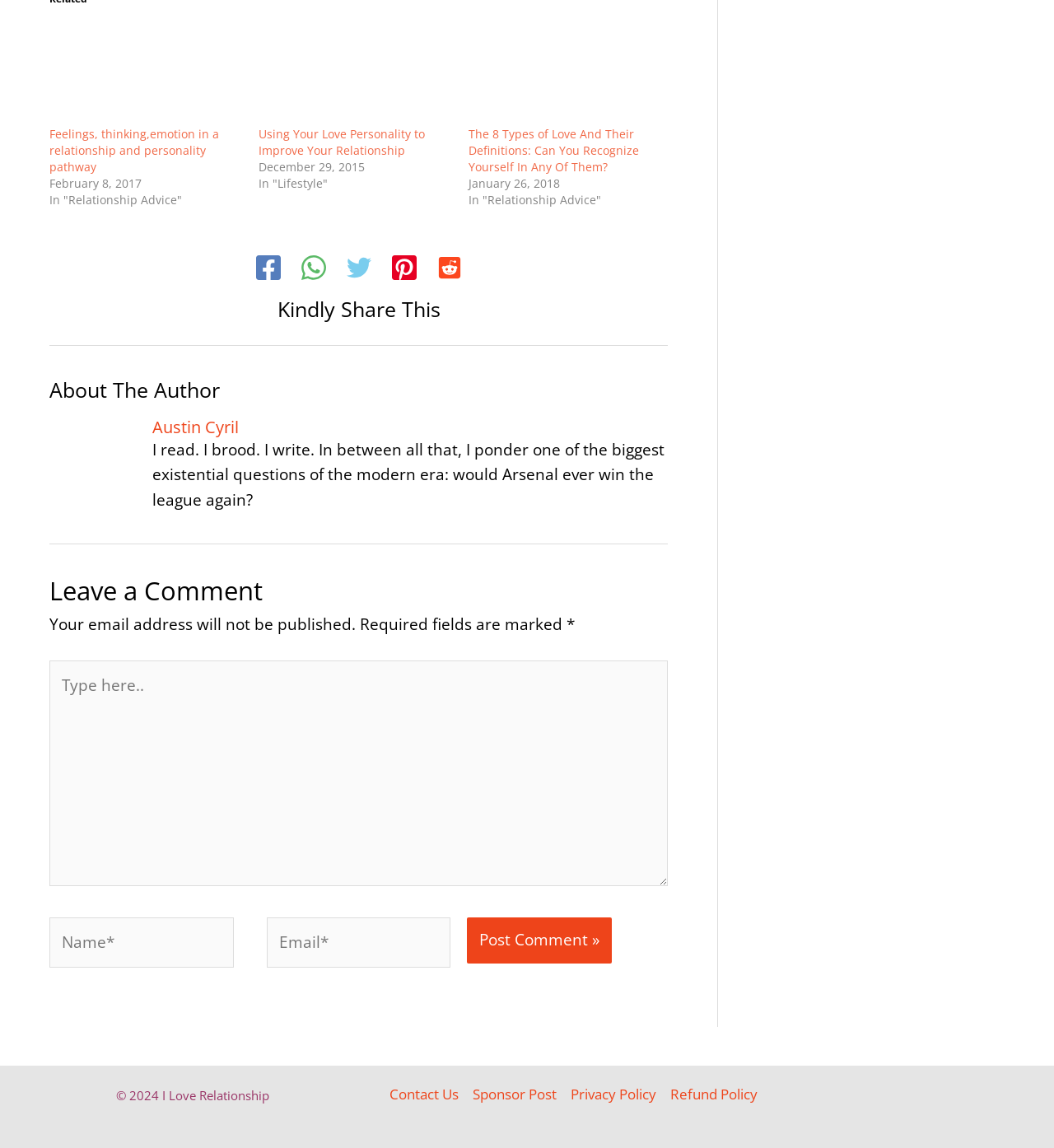Locate the bounding box coordinates of the element to click to perform the following action: 'Click on the Facebook link'. The coordinates should be given as four float values between 0 and 1, in the form of [left, top, right, bottom].

[0.243, 0.222, 0.266, 0.248]